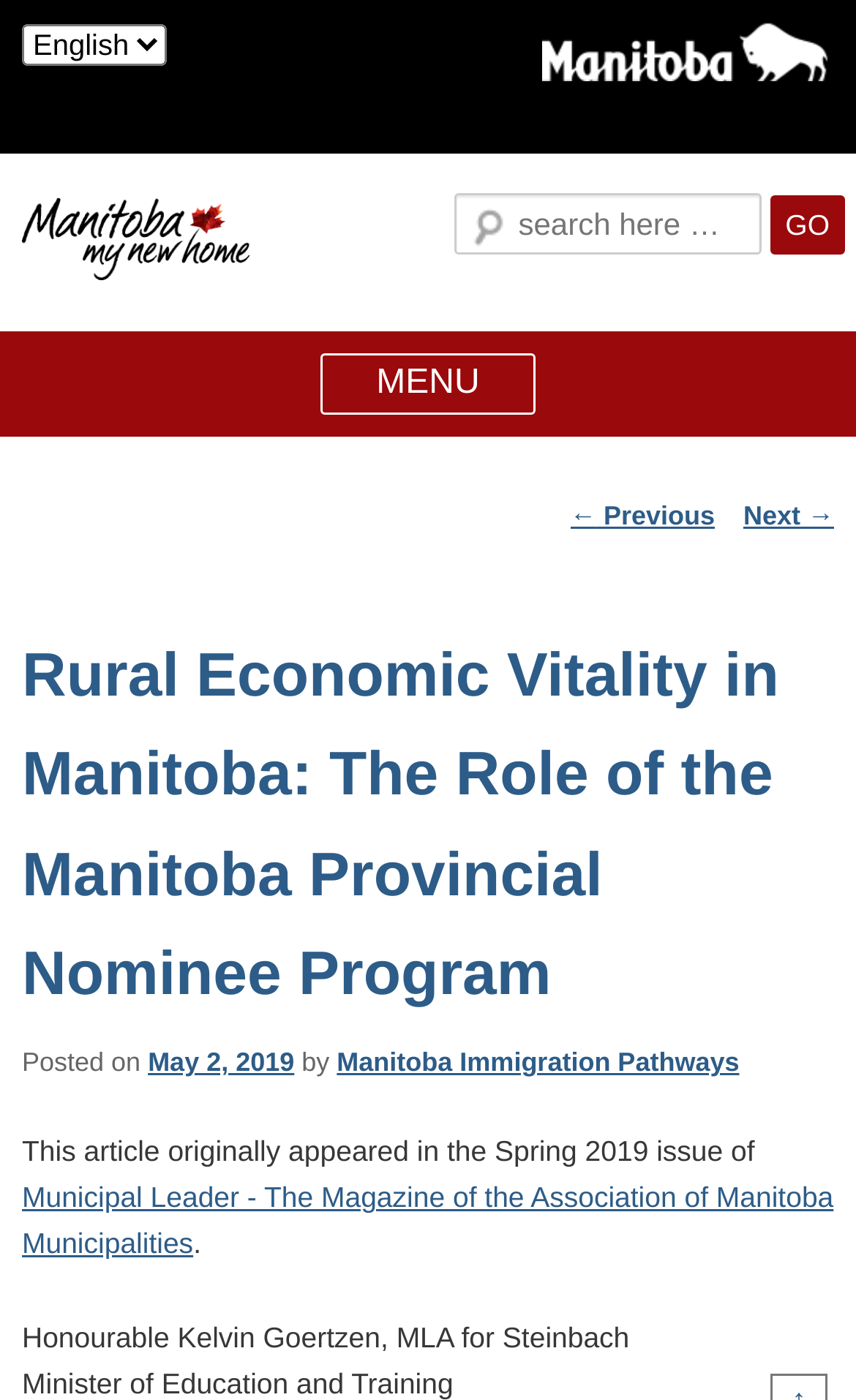Can you specify the bounding box coordinates for the region that should be clicked to fulfill this instruction: "Choose a language".

[0.026, 0.017, 0.195, 0.047]